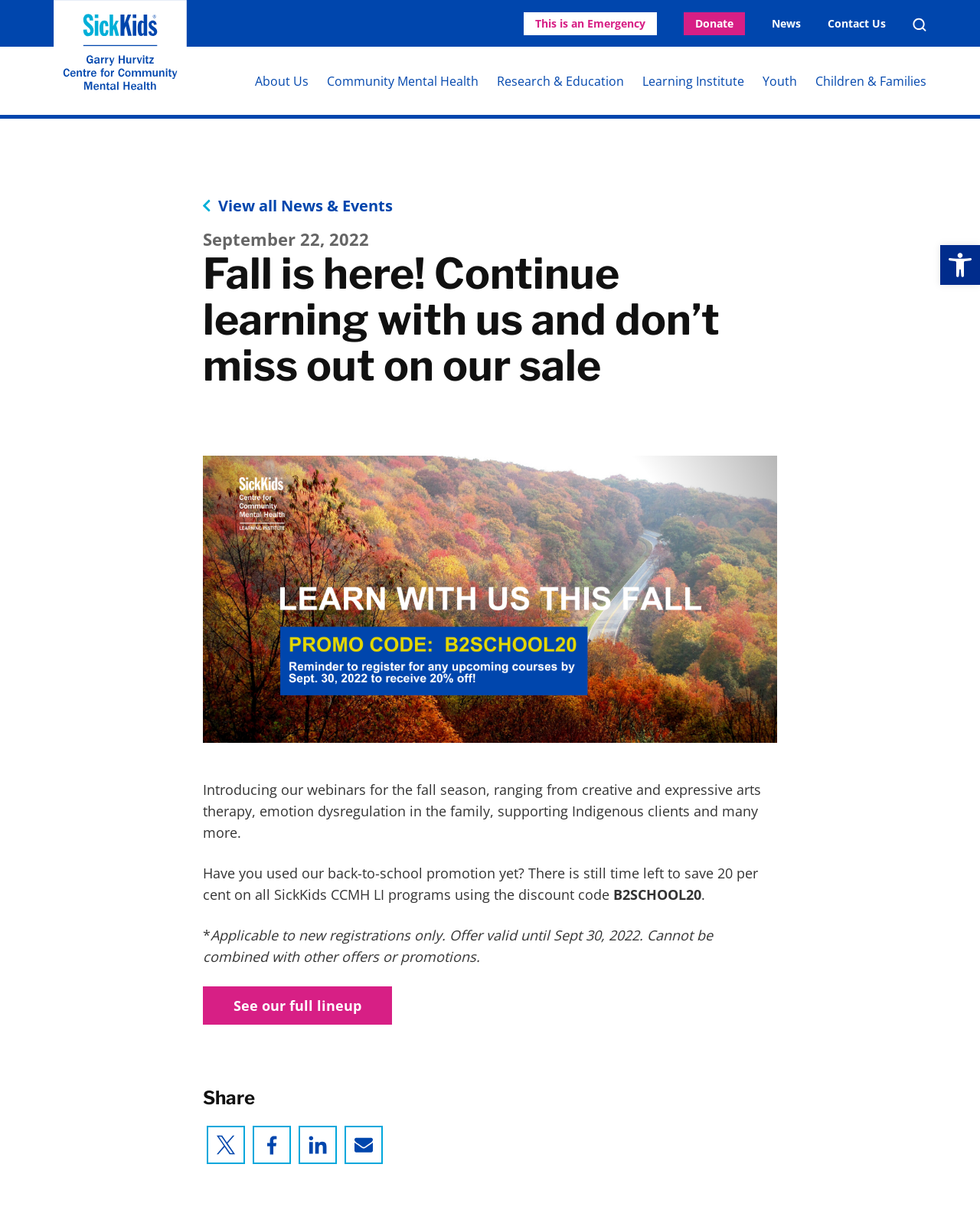Provide the bounding box coordinates of the HTML element described by the text: "Logistik".

None